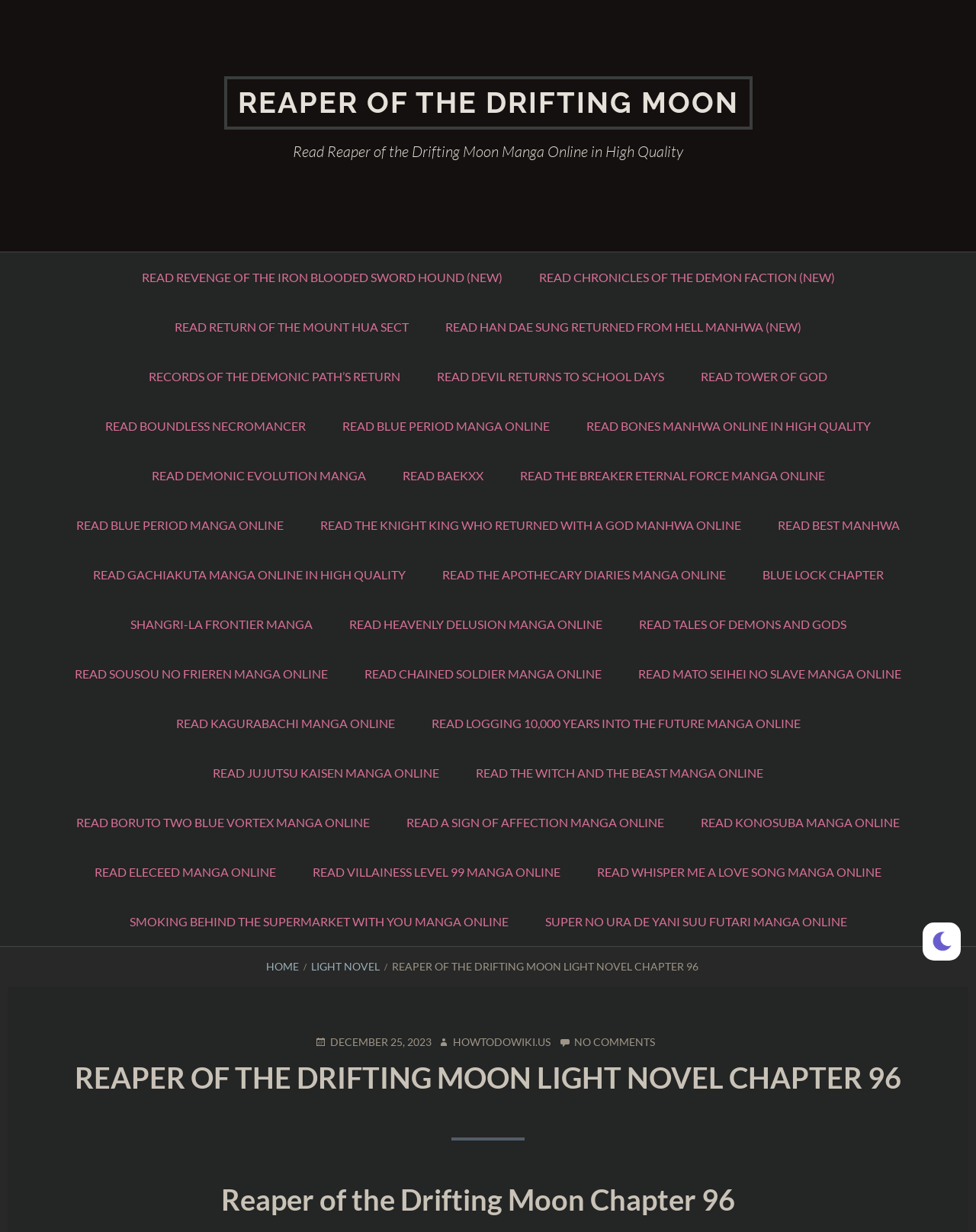Identify the bounding box for the UI element described as: "Read Chained Soldier Manga Online". Ensure the coordinates are four float numbers between 0 and 1, formatted as [left, top, right, bottom].

[0.355, 0.526, 0.635, 0.567]